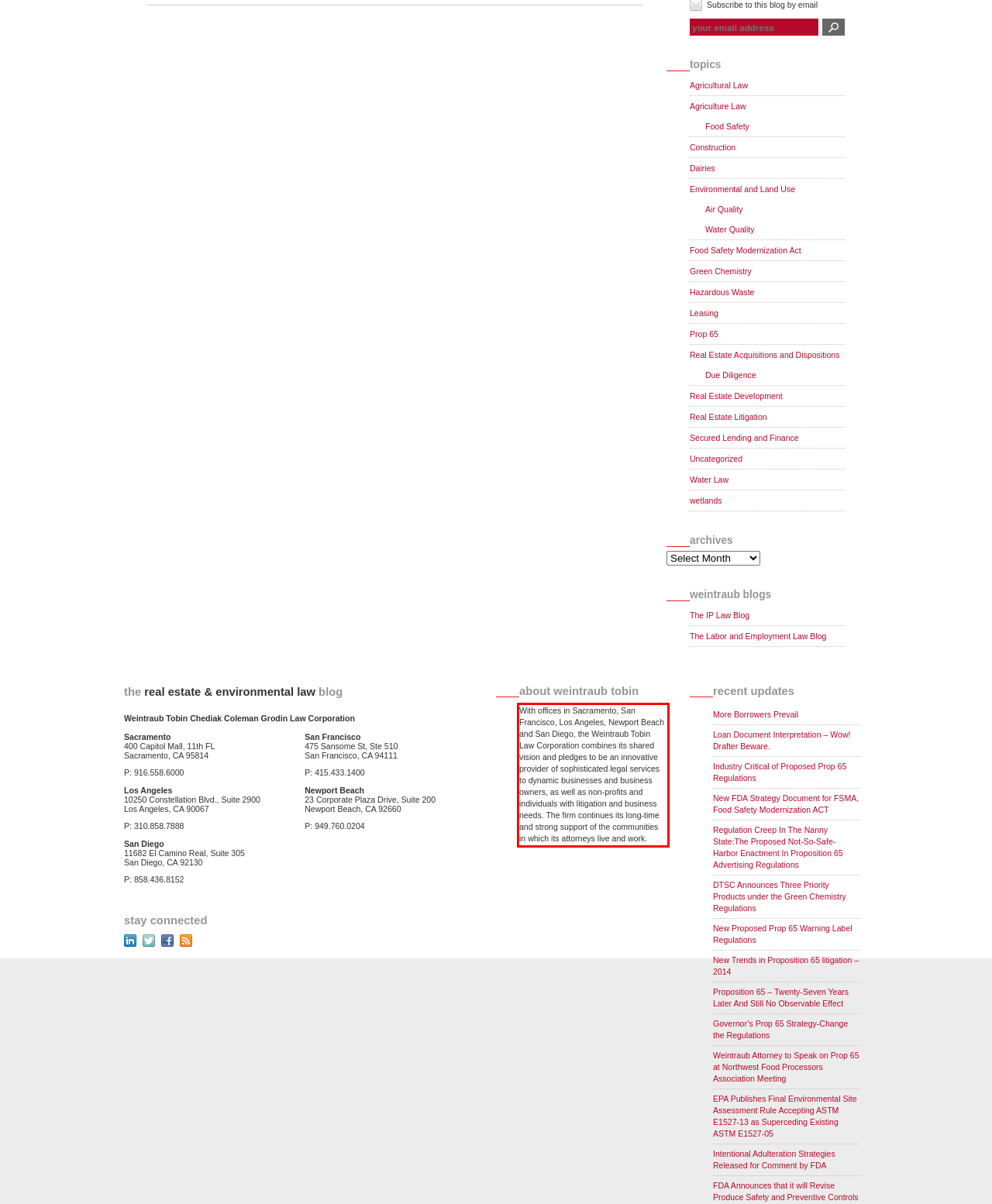Please recognize and transcribe the text located inside the red bounding box in the webpage image.

With offices in Sacramento, San Francisco, Los Angeles, Newport Beach and San Diego, the Weintraub Tobin Law Corporation combines its shared vision and pledges to be an innovative provider of sophisticated legal services to dynamic businesses and business owners, as well as non-profits and individuals with litigation and business needs. The firm continues its long-time and strong support of the communities in which its attorneys live and work.